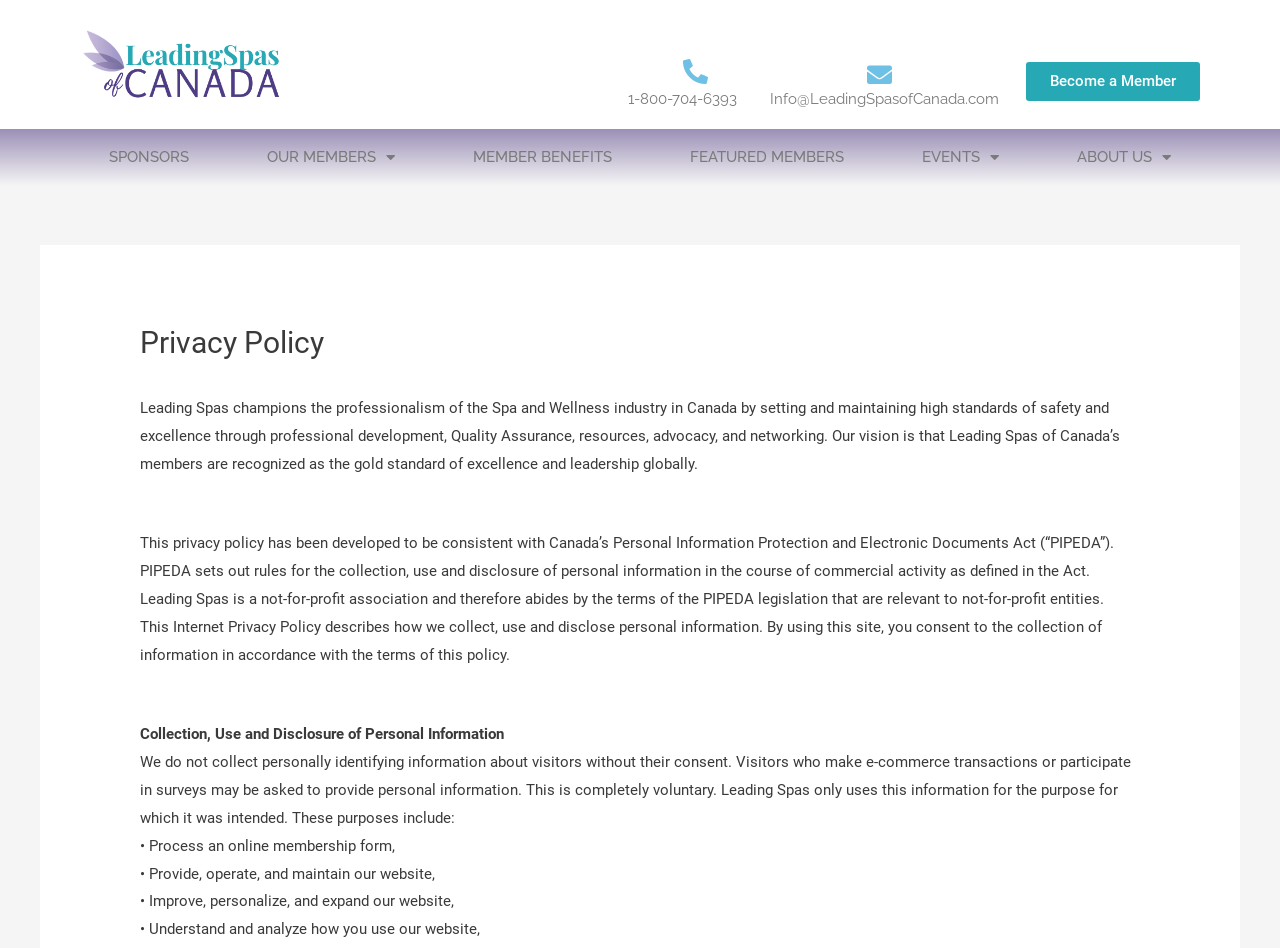What is the phone number to contact Leading Spas of Canada?
Ensure your answer is thorough and detailed.

The phone number can be found in the top section of the webpage, next to the email address, which is 'Info@LeadingSpasofCanada.com'.